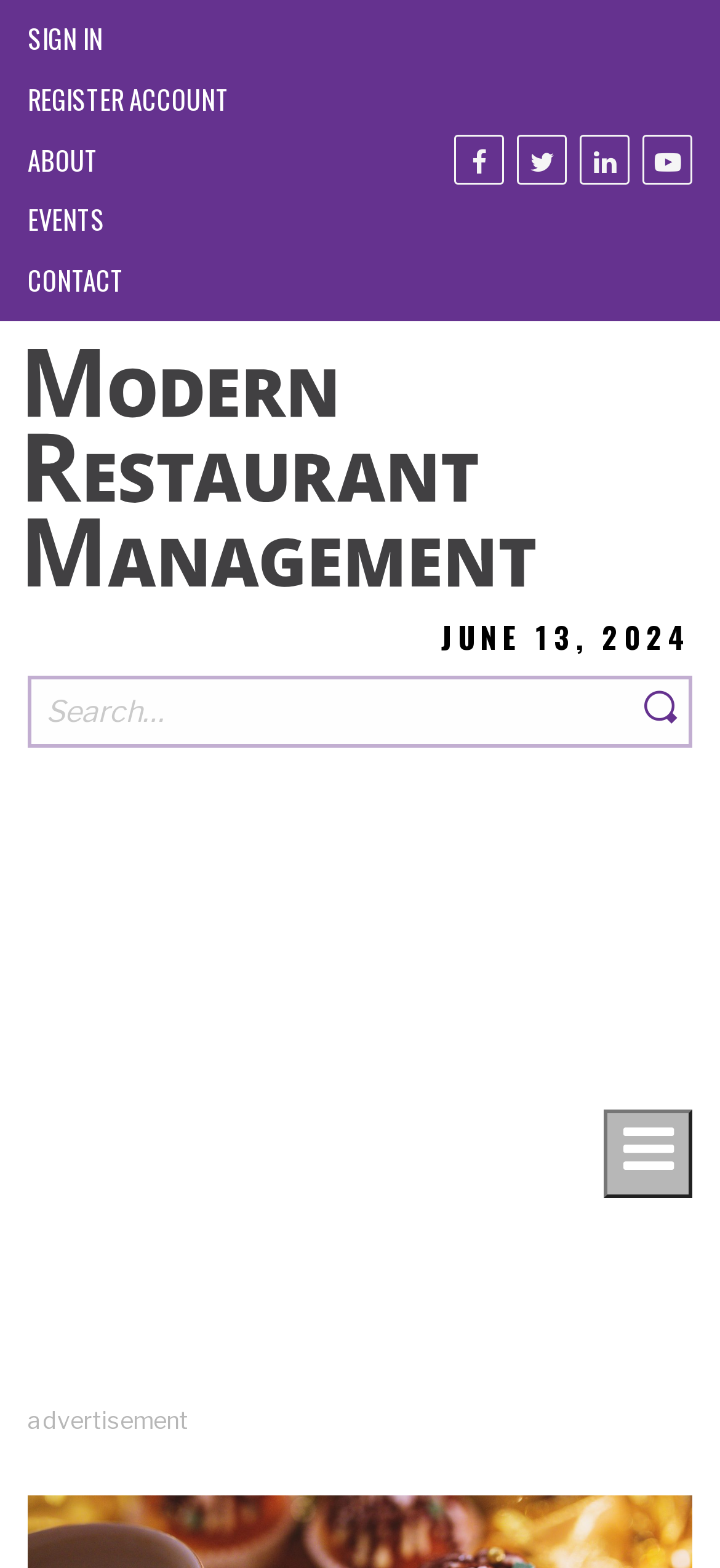Pinpoint the bounding box coordinates of the element to be clicked to execute the instruction: "Register for an account".

[0.038, 0.05, 0.318, 0.075]